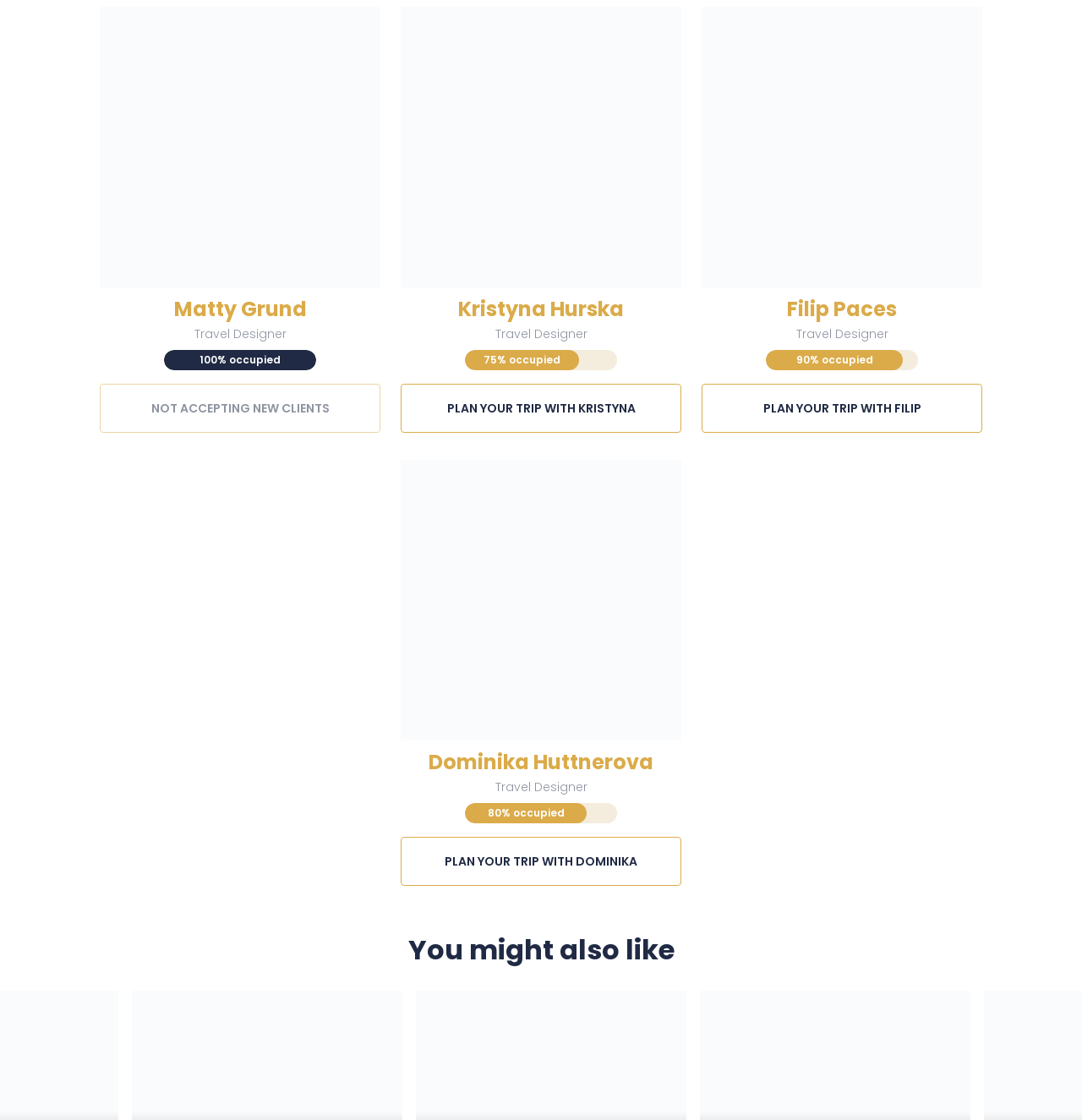How many travel designers are listed on this webpage?
Observe the image and answer the question with a one-word or short phrase response.

4